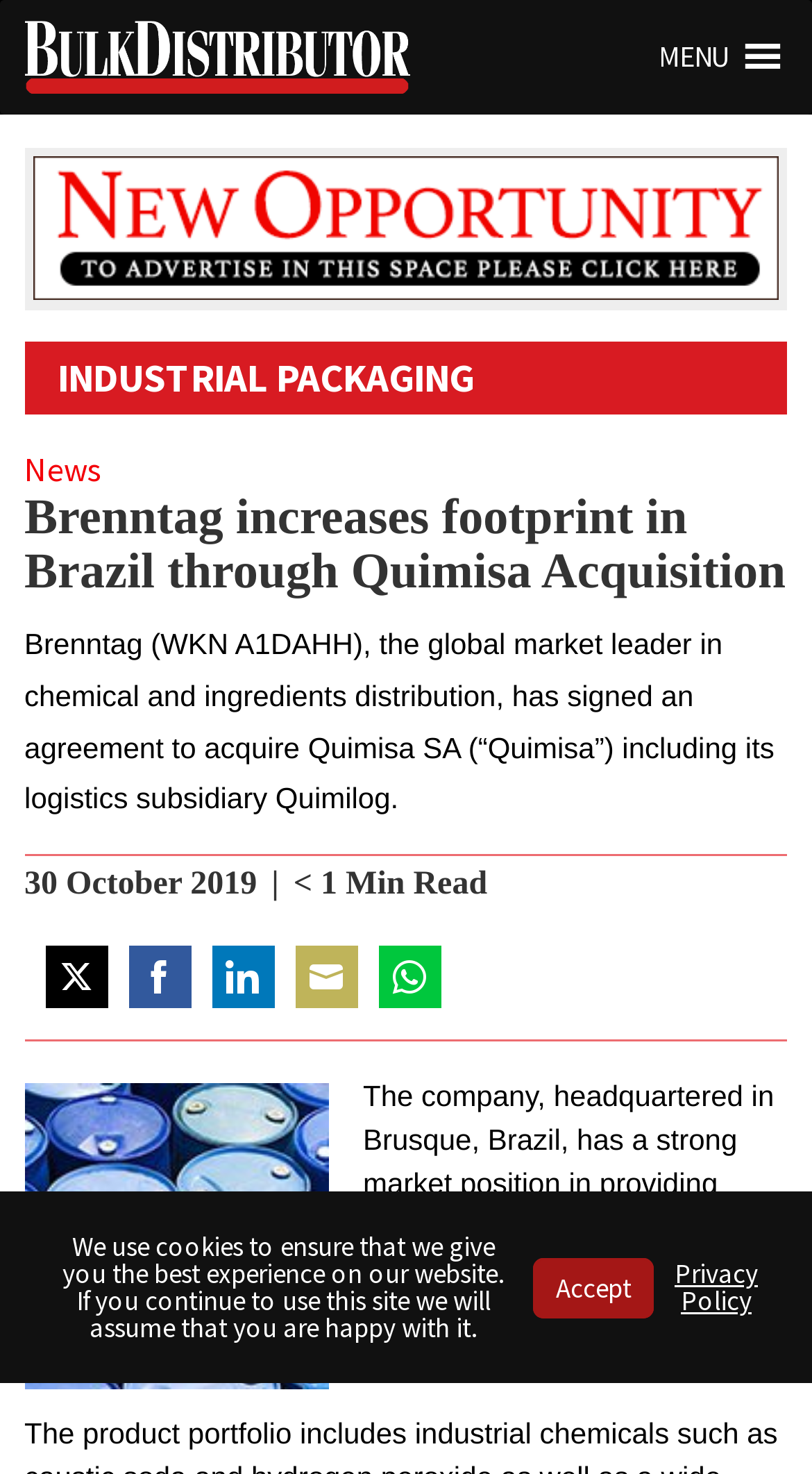Give a detailed explanation of the elements present on the webpage.

The webpage is about Brenntag, a global market leader in chemical and ingredients distribution, and its acquisition of Quimisa SA, a company based in Brazil. 

At the top left of the page, there is a logo with a link to the homepage. Next to it, there is a menu button with a dropdown list containing an option for "INDUSTRIAL PACKAGING". 

On the top right, there is a link to "Advertise on BD" accompanied by an image. 

Below the menu button, there is a header section with a title "Brenntag increases footprint in Brazil through Quimisa Acquisition" and a subheading that summarizes the acquisition. 

Under the header section, there is a news article with a timestamp "30 October 2019" and an estimated reading time of less than 1 minute. The article discusses the details of the acquisition, including the company's strong market position in providing industrial and specialty chemicals to regional and international clients in Southern Brazil. 

To the right of the article, there are social media sharing links for Twitter, Facebook, LinkedIn, Email, and WhatsApp. 

Below the article, there is an image related to the acquisition, and at the bottom of the page, there are additional social media sharing links. 

Finally, there is a cookie policy notification at the bottom of the page with an "Accept" button and a link to the "Privacy Policy".